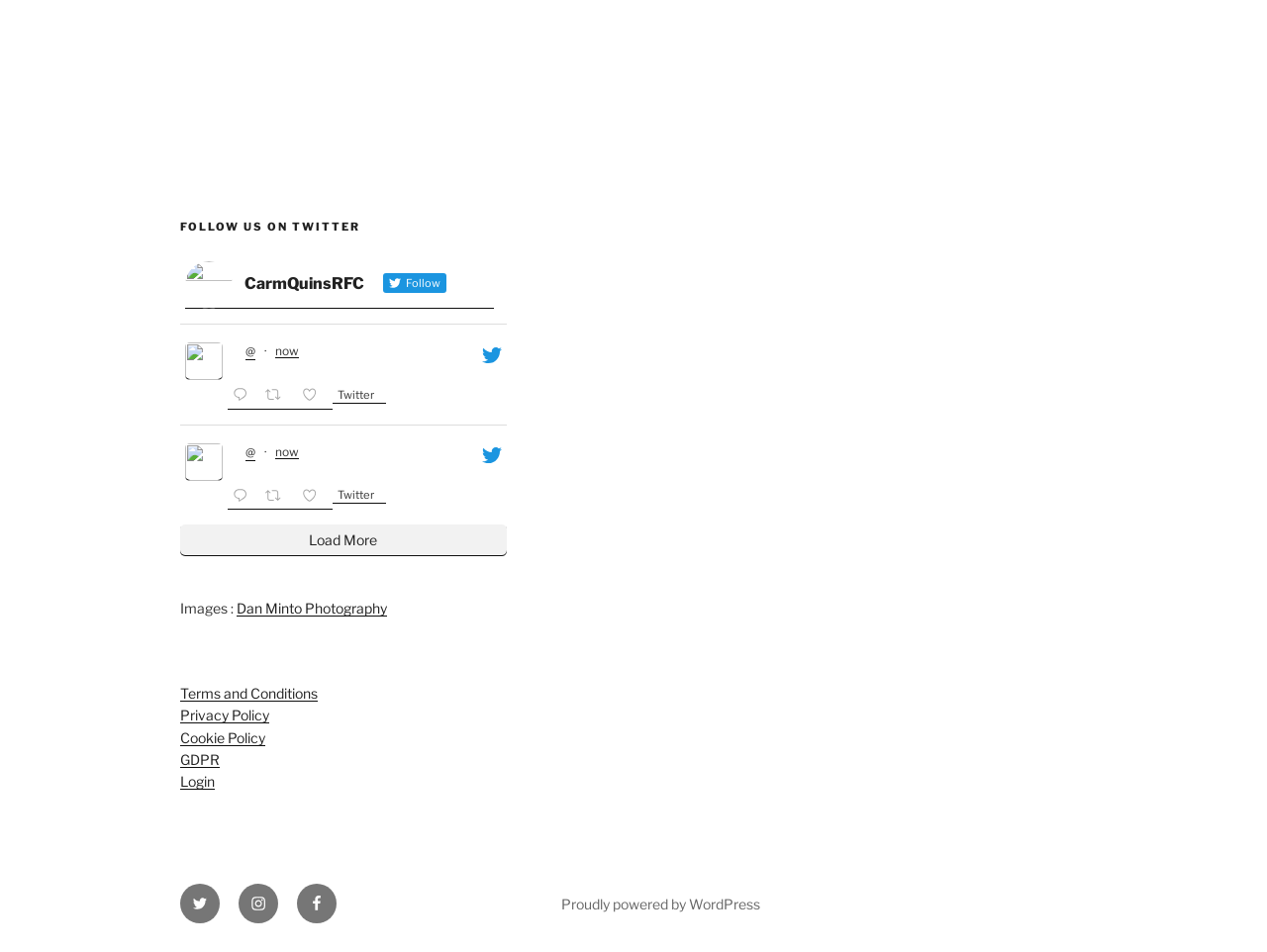Determine the bounding box coordinates of the clickable region to execute the instruction: "Click on the 'About Us' link". The coordinates should be four float numbers between 0 and 1, denoted as [left, top, right, bottom].

None